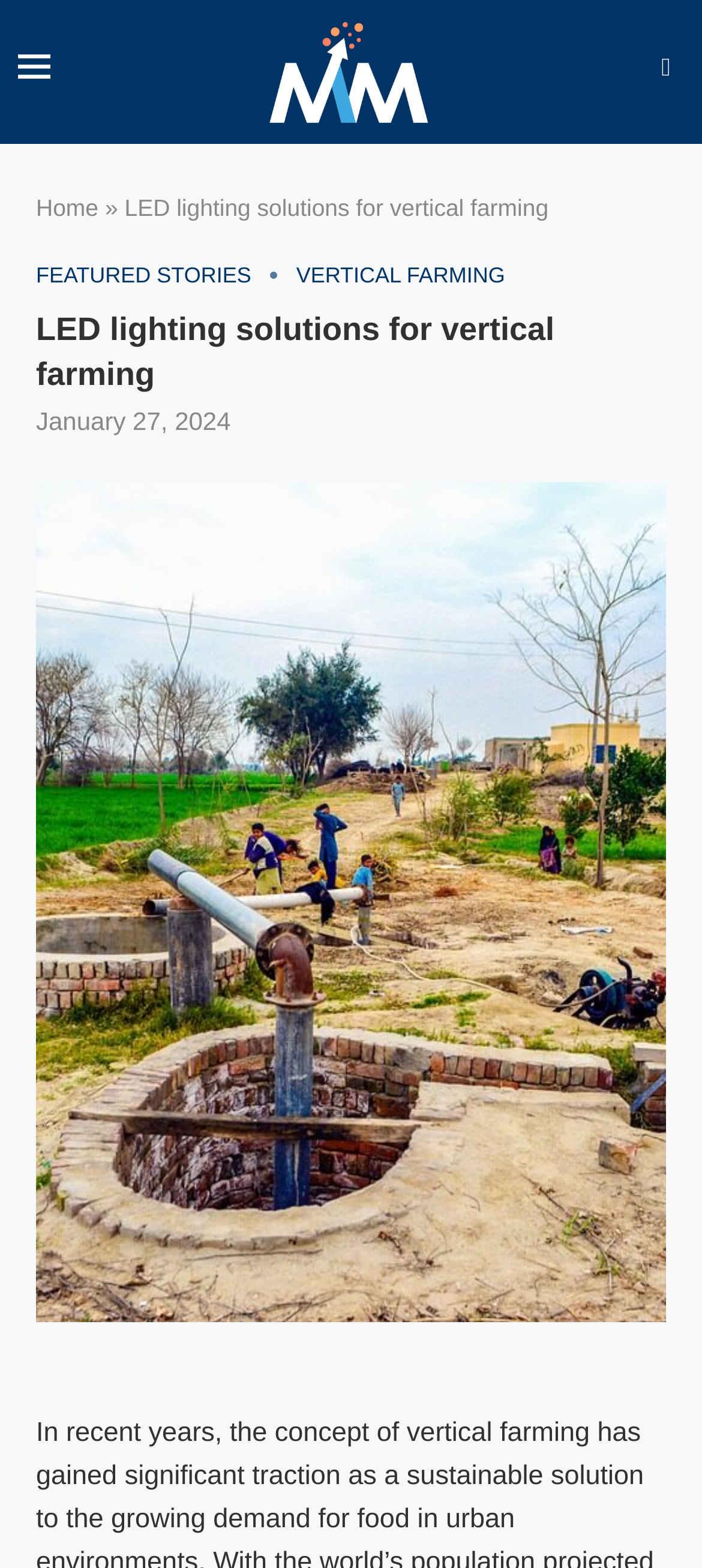Is there a search function on the webpage?
Based on the screenshot, respond with a single word or phrase.

Yes